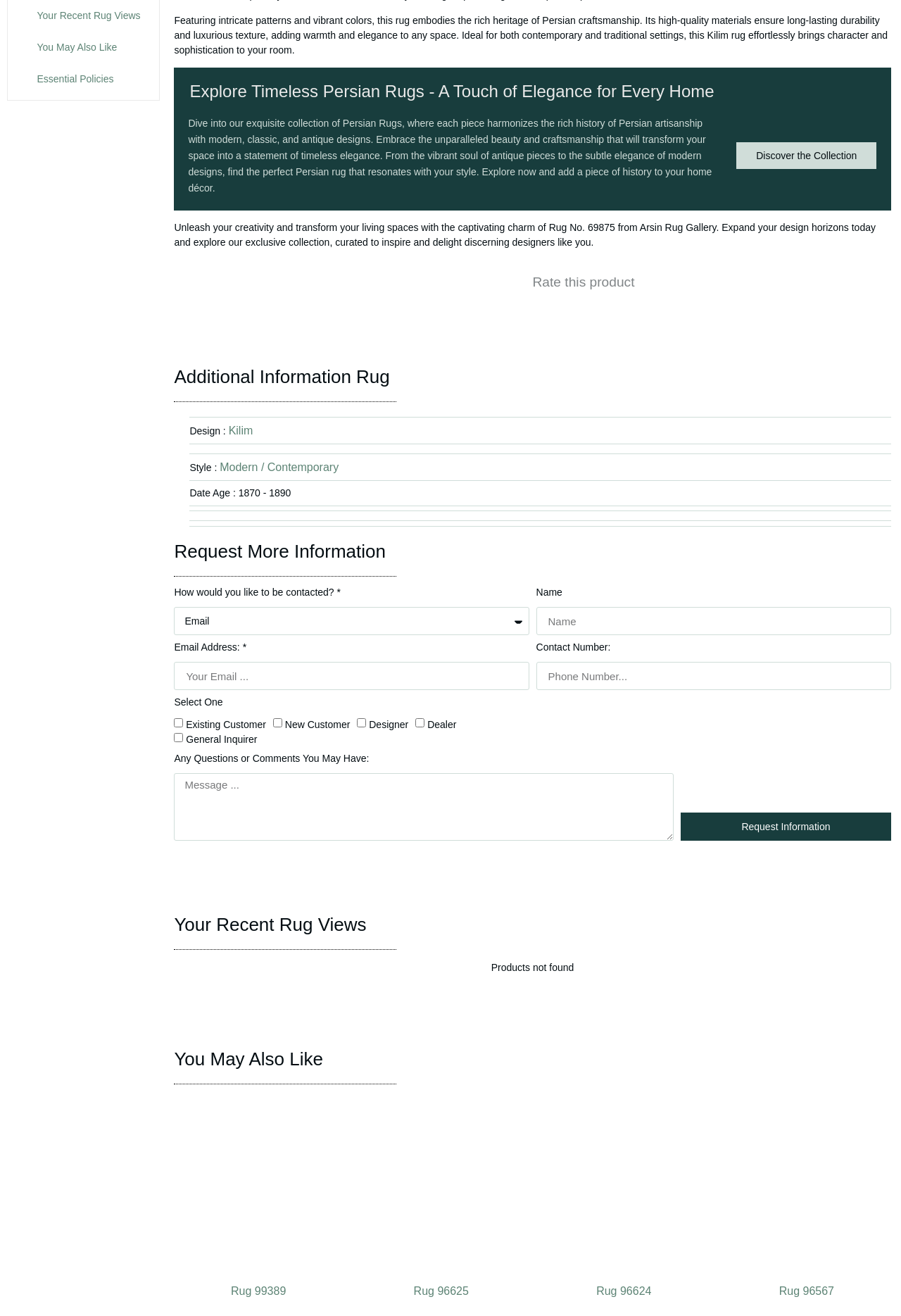Respond with a single word or phrase to the following question: What is the purpose of the 'Request Information' button?

To request more information